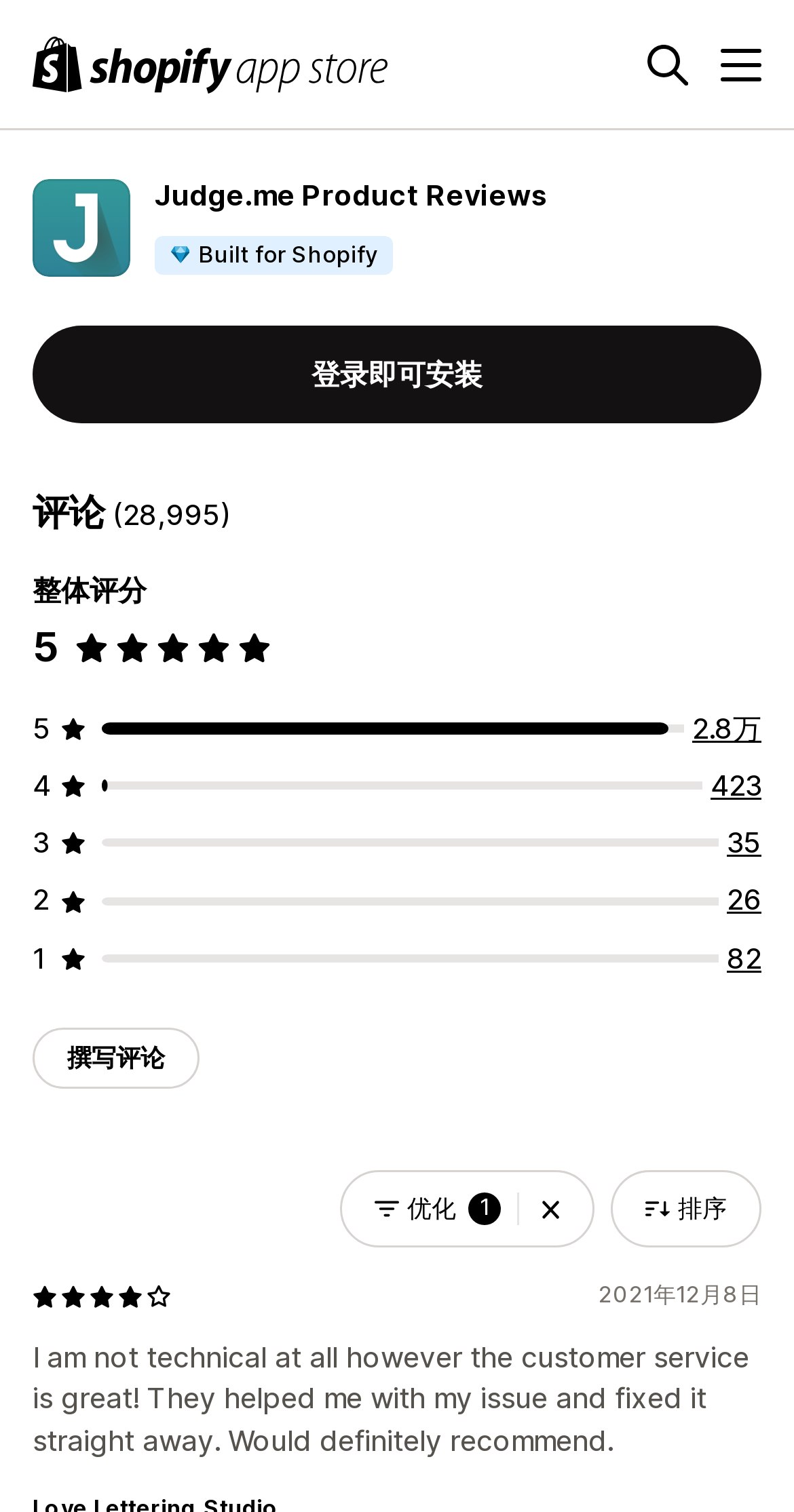Please identify the bounding box coordinates of the clickable area that will fulfill the following instruction: "Write a review". The coordinates should be in the format of four float numbers between 0 and 1, i.e., [left, top, right, bottom].

[0.041, 0.68, 0.251, 0.72]